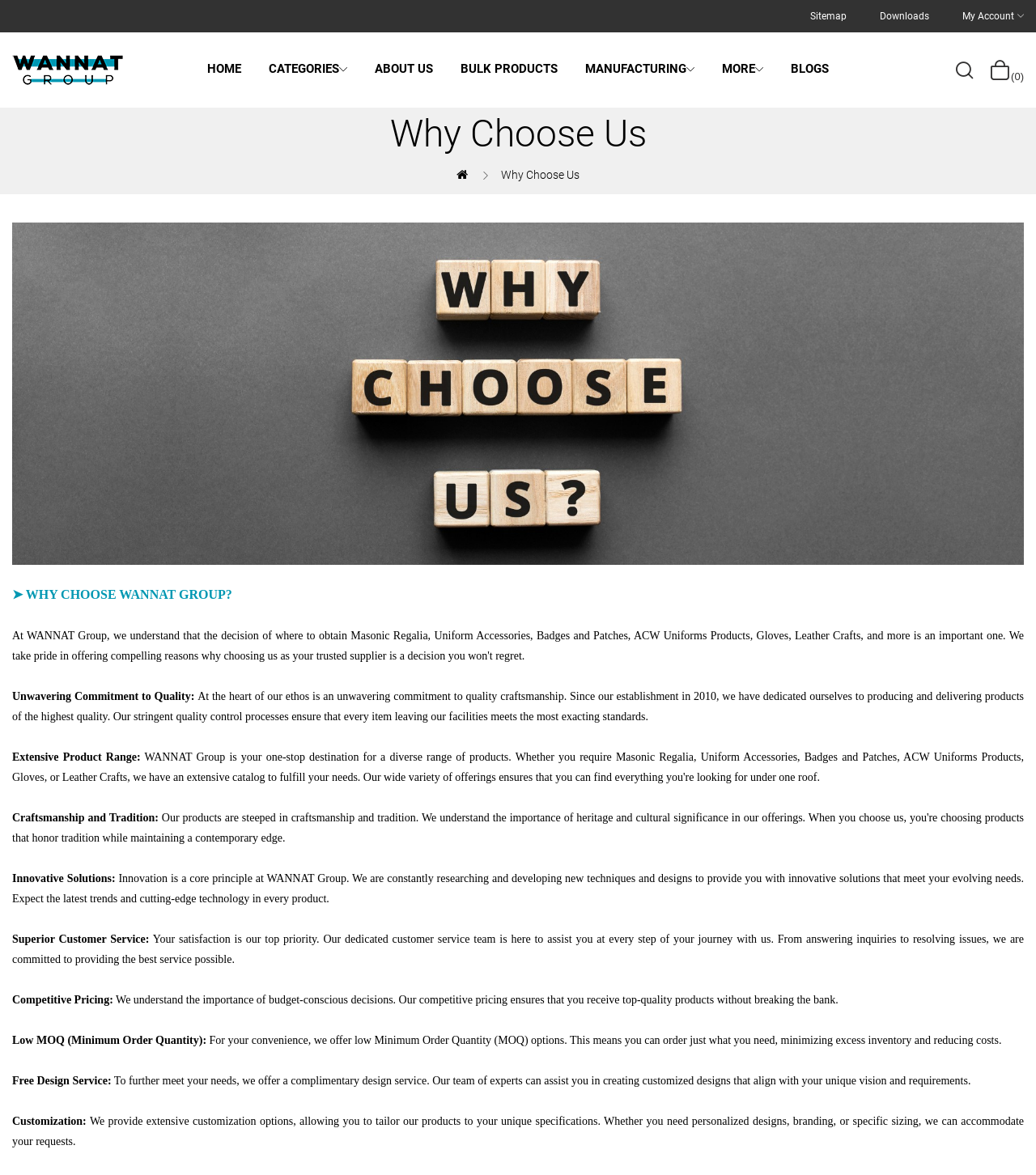Please locate the UI element described by "Why Choose us" and provide its bounding box coordinates.

[0.484, 0.143, 0.559, 0.154]